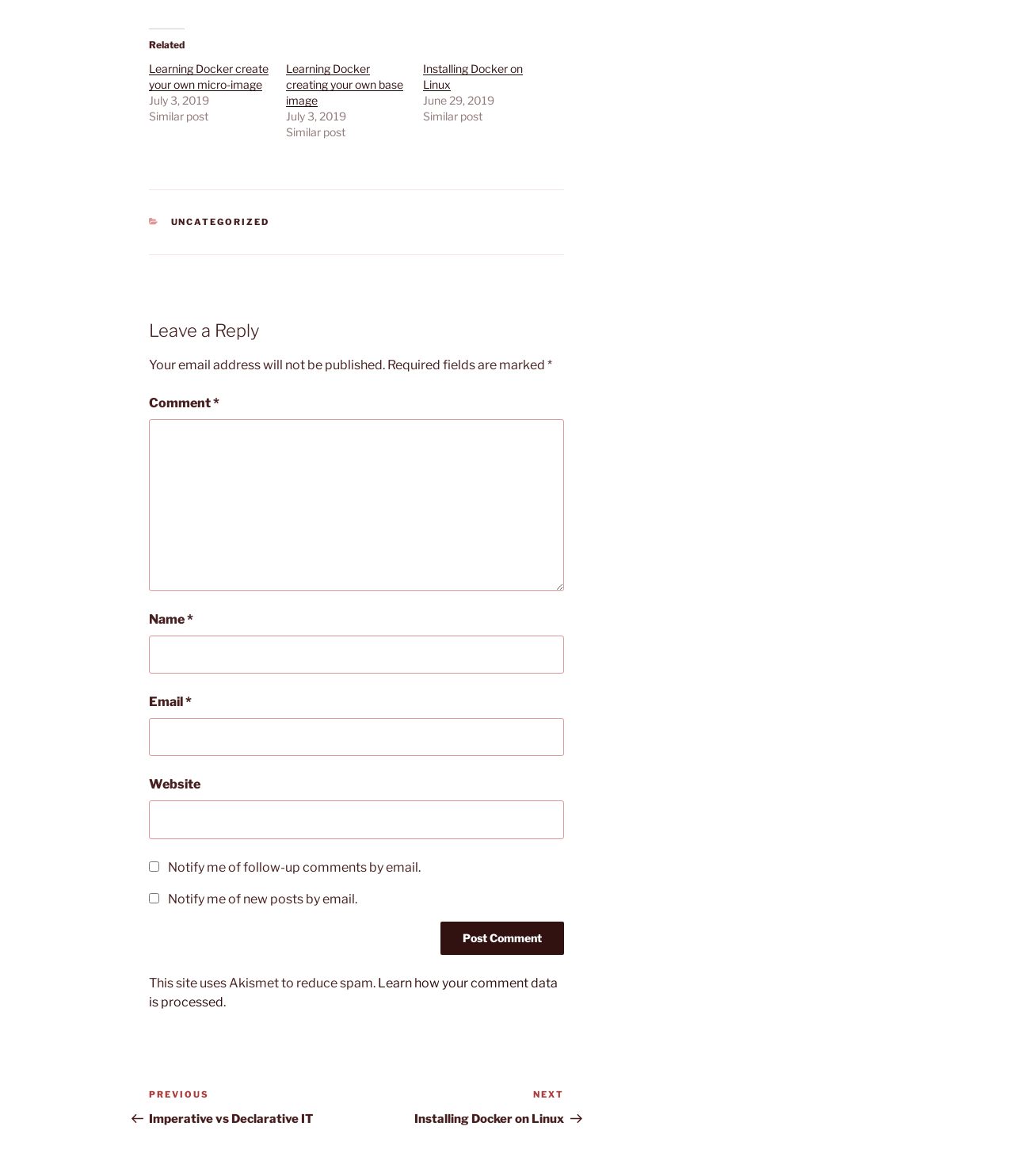What is the purpose of the Akismet tool?
From the screenshot, supply a one-word or short-phrase answer.

reduce spam